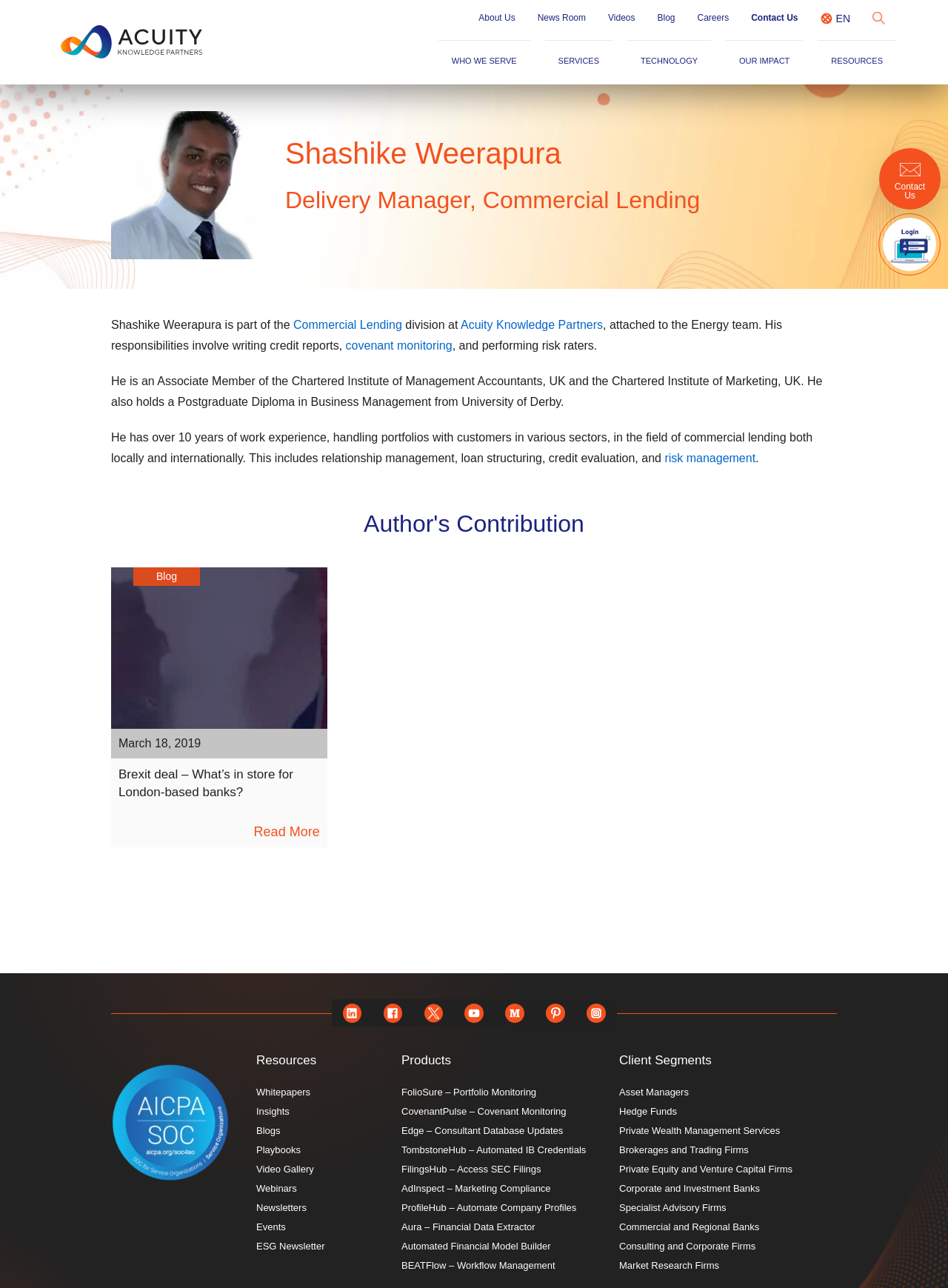What is the name of the company Shashike Weerapura is part of?
Refer to the image and provide a one-word or short phrase answer.

Acuity Knowledge Partners